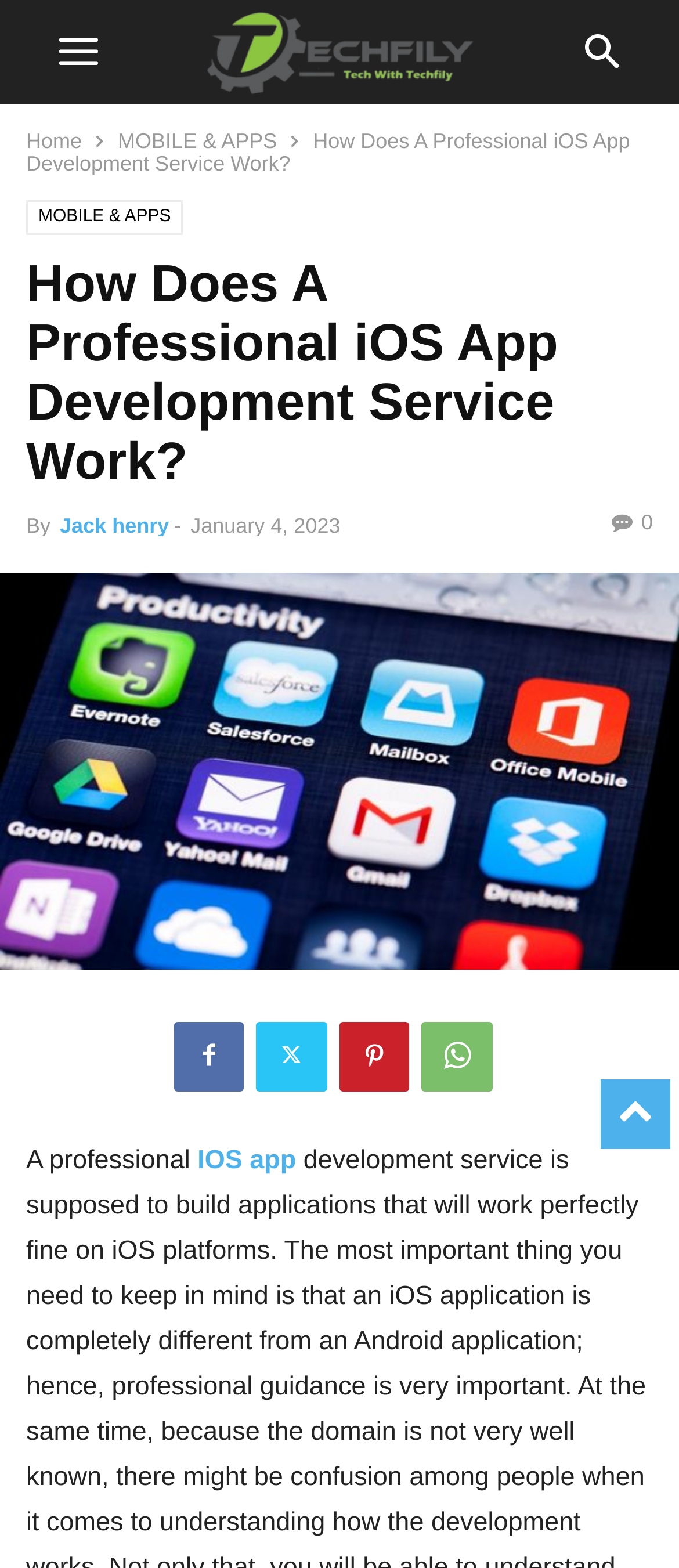Based on the provided description, "MOBILE & APPS", find the bounding box of the corresponding UI element in the screenshot.

[0.174, 0.082, 0.408, 0.098]